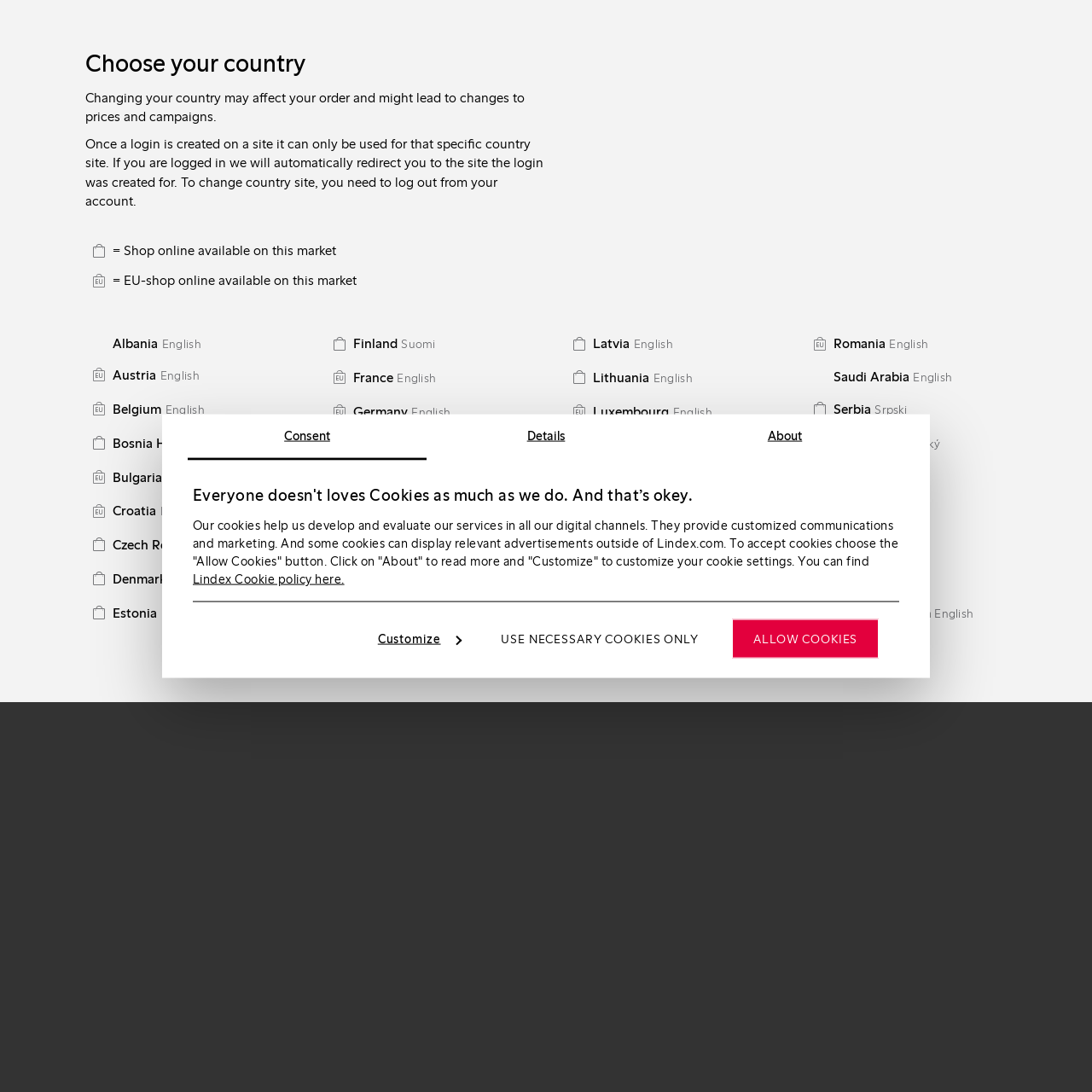What is the position of the 'EU / EUR' button?
Using the information from the image, give a concise answer in one word or a short phrase.

Top right